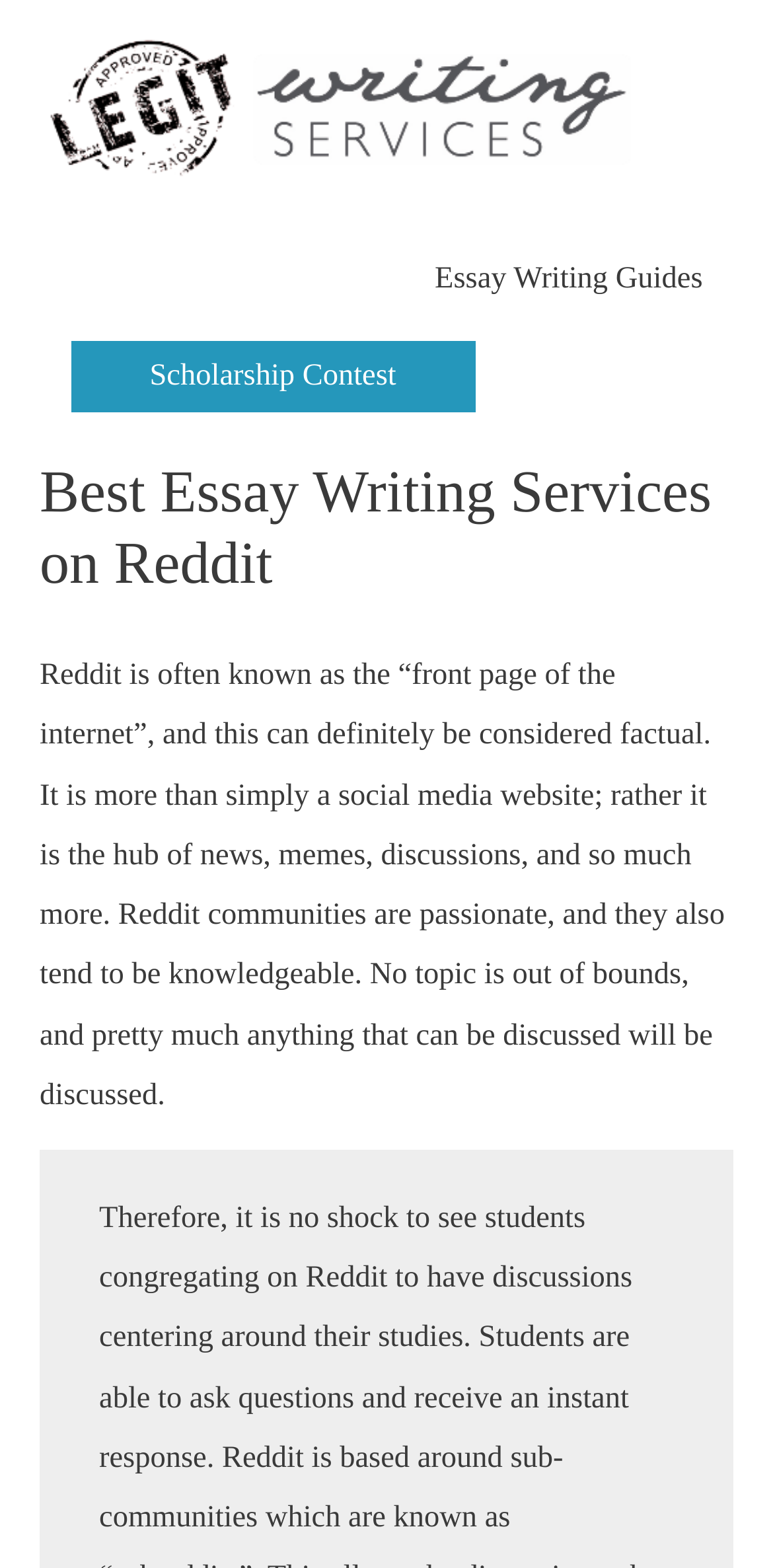Given the webpage screenshot and the description, determine the bounding box coordinates (top-left x, top-left y, bottom-right x, bottom-right y) that define the location of the UI element matching this description: Essay Writing Guides

[0.523, 0.139, 0.949, 0.218]